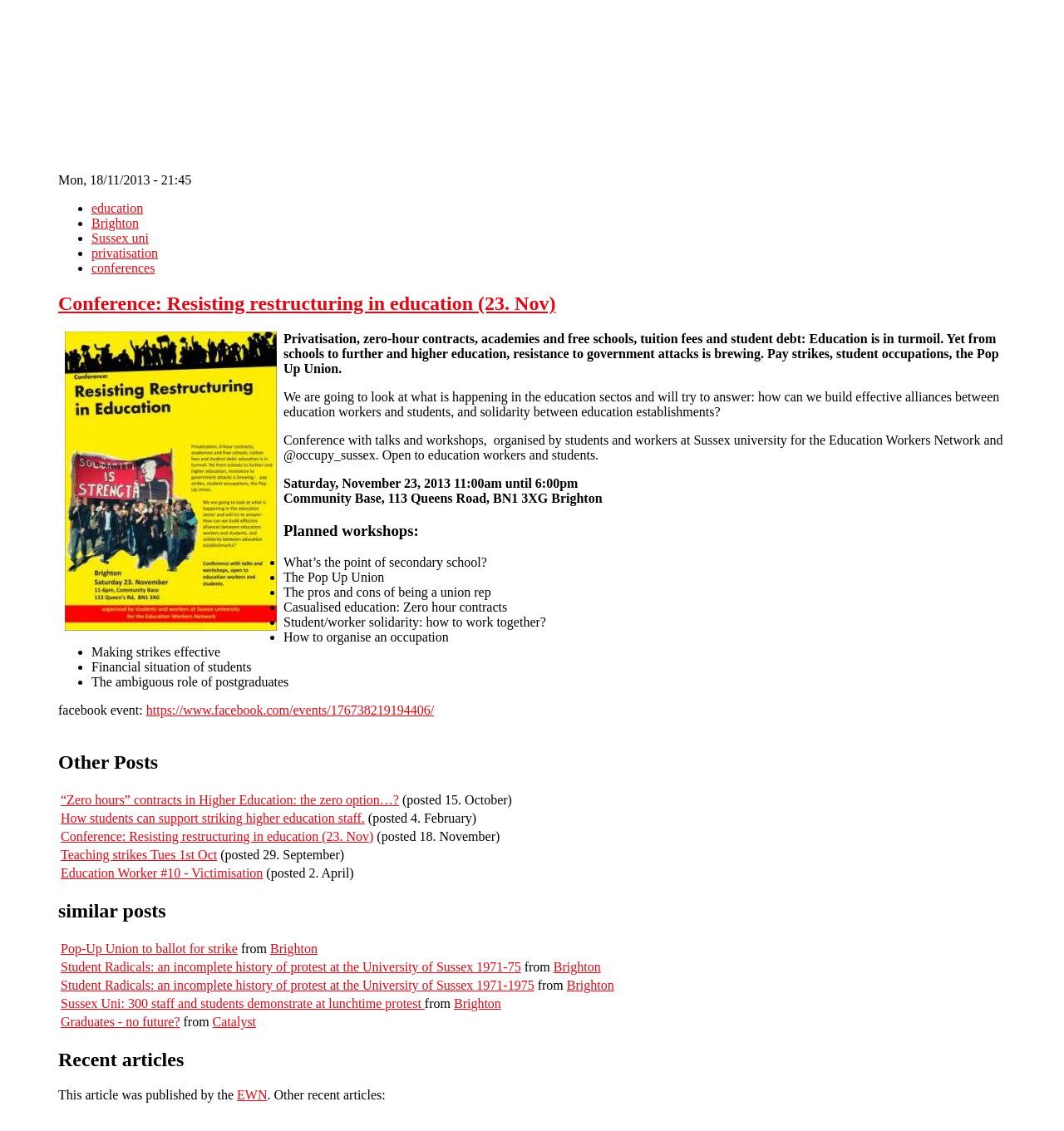Consider the image and give a detailed and elaborate answer to the question: 
What is the theme of the posts in the 'Other Posts' section?

I inferred the theme of the posts by looking at the titles of the posts in the 'Other Posts' section. The titles all seem to be related to education, such as '“Zero hours” contracts in Higher Education: the zero option…?' and 'How students can support striking higher education staff.'.